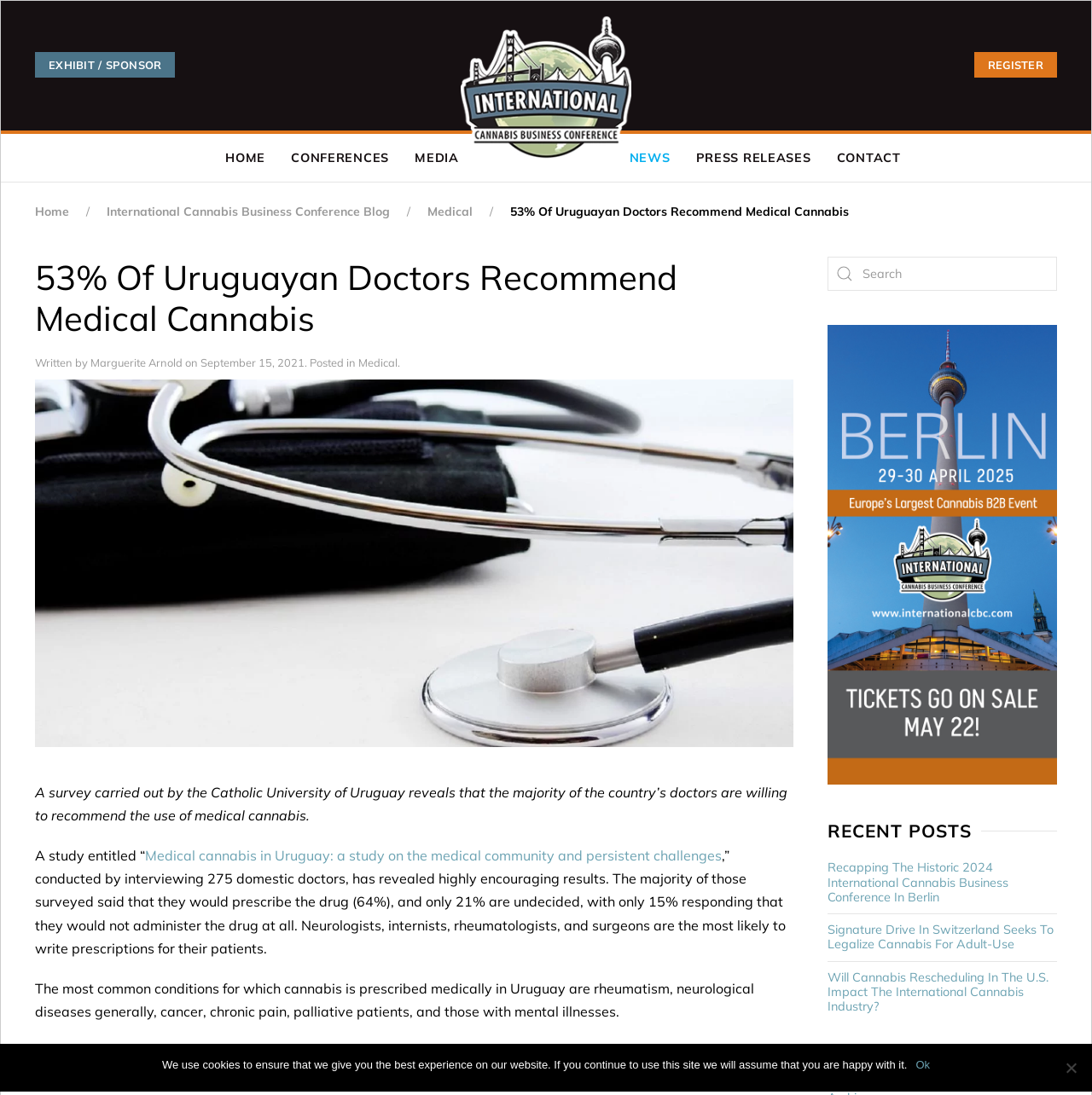What percentage of doctors would prescribe medical cannabis?
Refer to the image and offer an in-depth and detailed answer to the question.

The percentage of doctors who would prescribe medical cannabis can be found in the article content, which states that 'The majority of those surveyed said that they would prescribe the drug (64%)'.